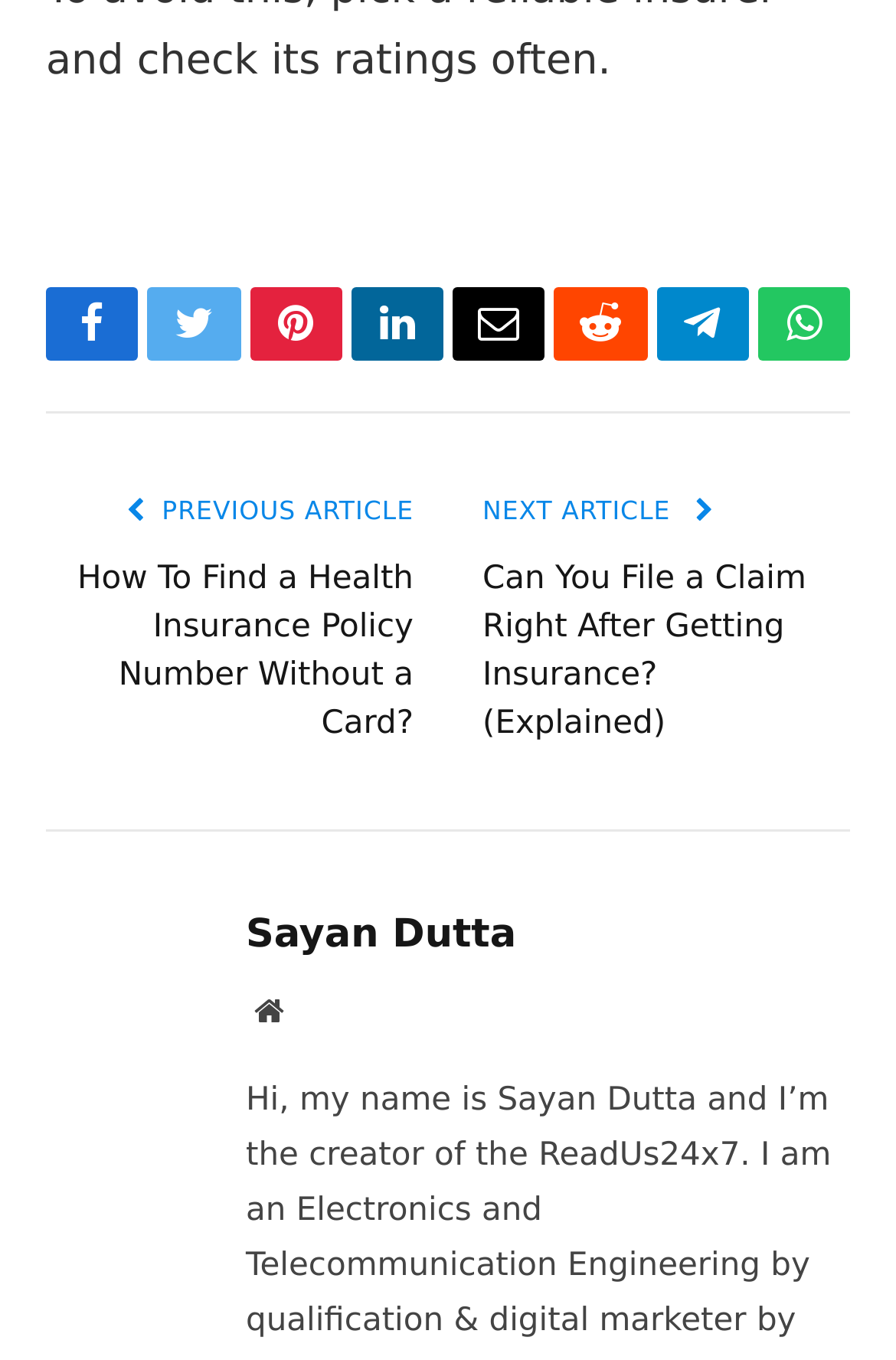Pinpoint the bounding box coordinates of the clickable element needed to complete the instruction: "Visit the author's profile". The coordinates should be provided as four float numbers between 0 and 1: [left, top, right, bottom].

[0.274, 0.67, 0.576, 0.704]